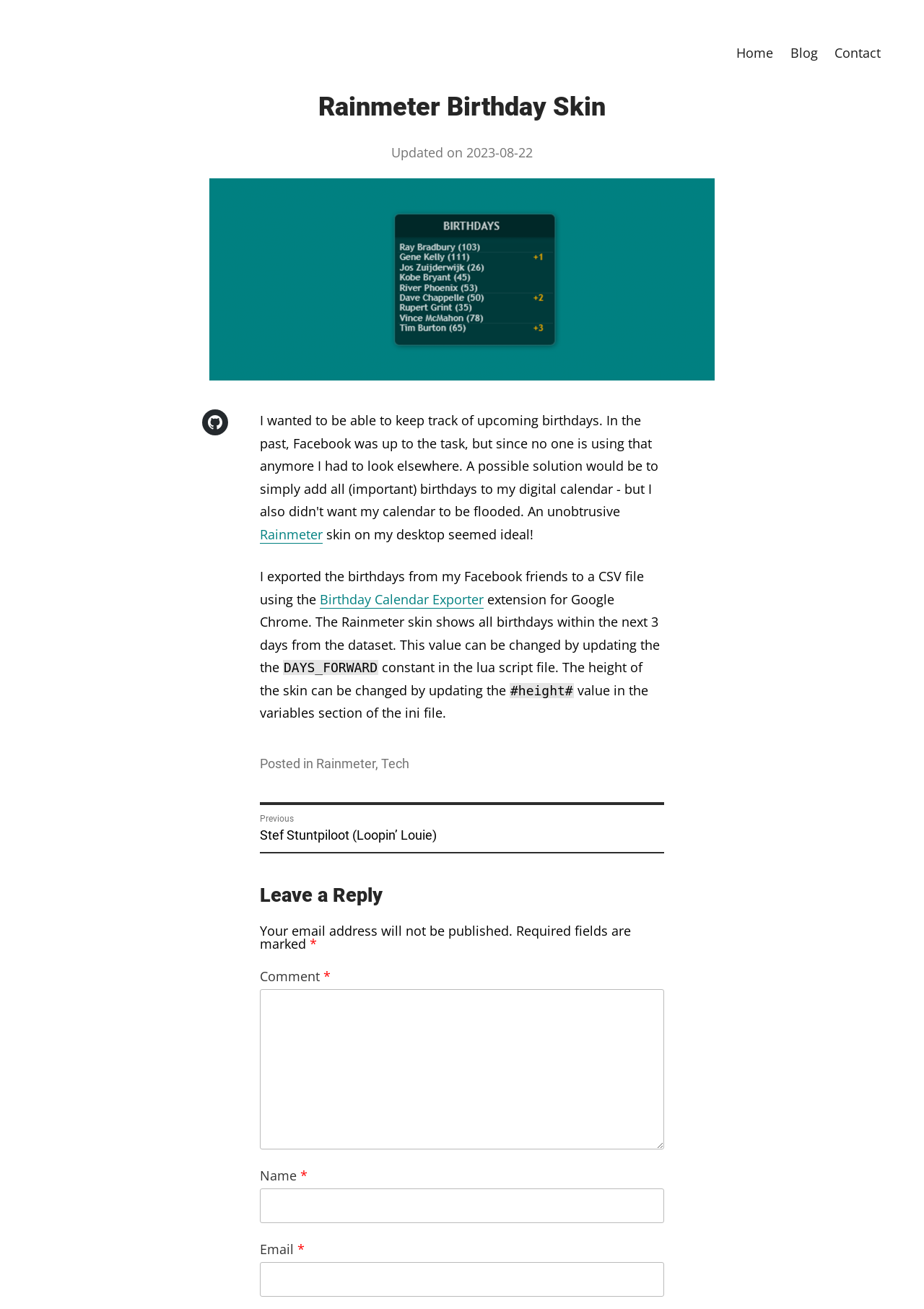Give a detailed account of the webpage, highlighting key information.

This webpage is about a Rainmeter Birthday Skin created by Jos Zuijderwijk. At the top, there are three links: "Home", "Blog", and "Contact", aligned horizontally. Below these links, there is an article section that takes up most of the page. 

The article section starts with a header that displays the title "Rainmeter Birthday Skin" and the updated date "2023-08-22". Below the header, there are two links: "GitHub" and "Rainmeter", followed by a paragraph of text that explains how the skin was created using a CSV file exported from Facebook friends' birthdays. 

The text continues to describe how the skin works, including the ability to change the number of days shown and the height of the skin. There are also several static text elements that provide additional information, such as the name of a Chrome extension used to export the birthdays.

At the bottom of the article section, there is a footer that displays the categories "Rainmeter" and "Tech". Below the footer, there is a post navigation section with a link to a previous post titled "Stef Stuntpiloot (Loopin’ Louie)". 

Further down, there is a section for leaving a reply, which includes a heading, a note about email addresses not being published, and required fields marked with an asterisk. There are three text boxes for users to input their comment, name, and email, each with a corresponding label.